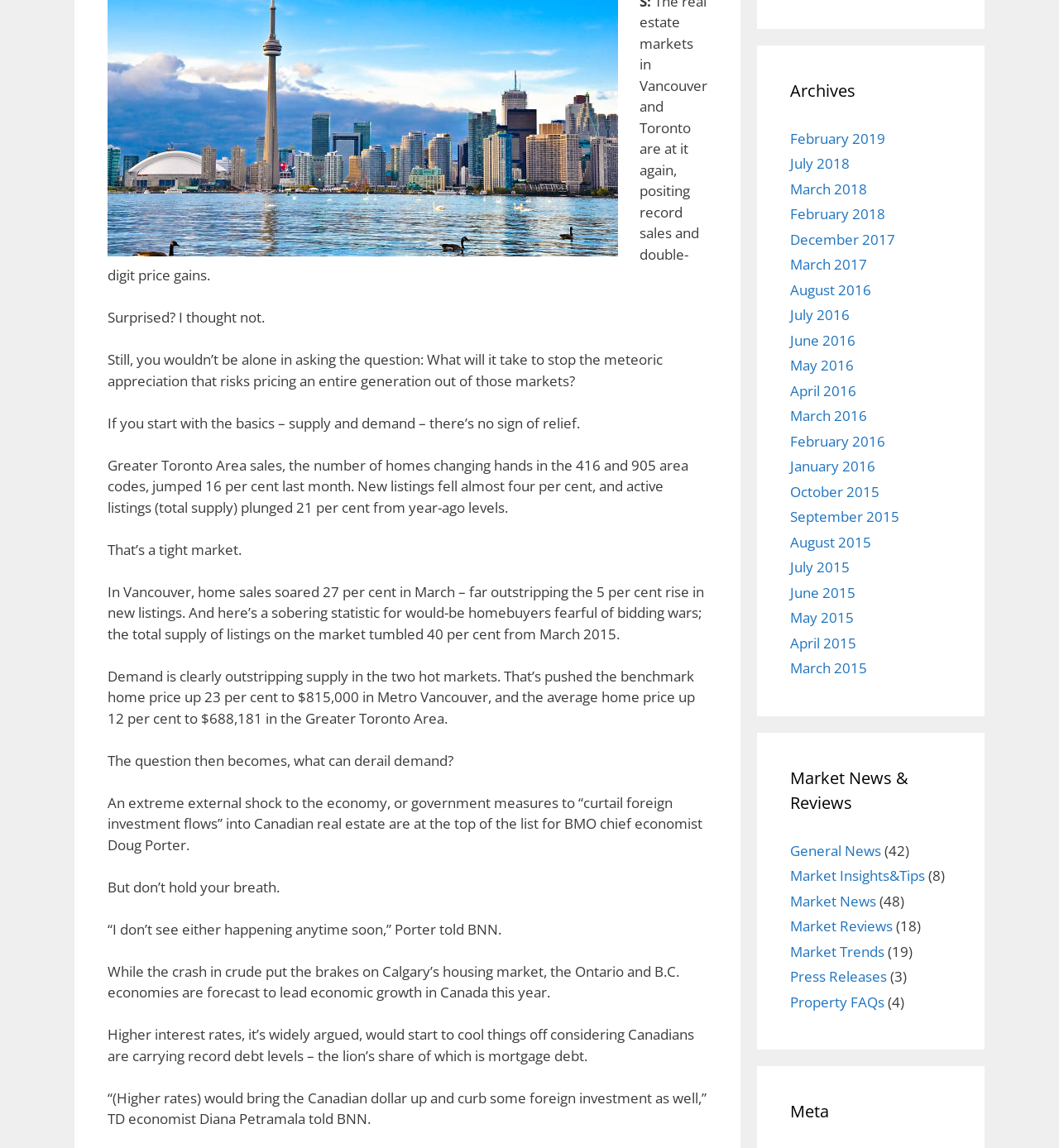What is the benchmark home price in Metro Vancouver?
Please provide a full and detailed response to the question.

According to the text, 'the benchmark home price up 23 per cent to $815,000 in Metro Vancouver'.